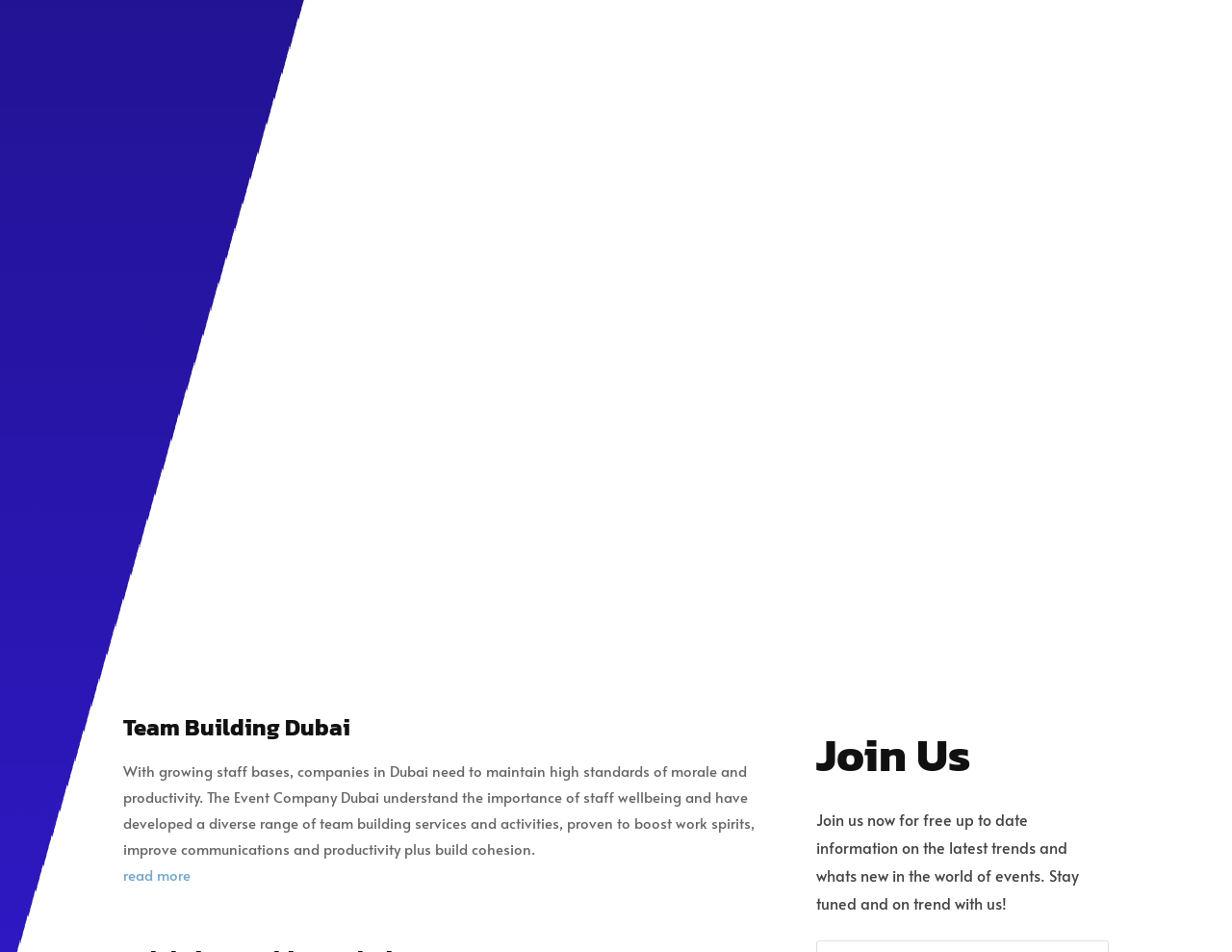Determine the bounding box coordinates for the region that must be clicked to execute the following instruction: "Click on 'How To Choose a Theme for your Event – Top Event Tips and Ideas'".

[0.116, 0.397, 0.534, 0.423]